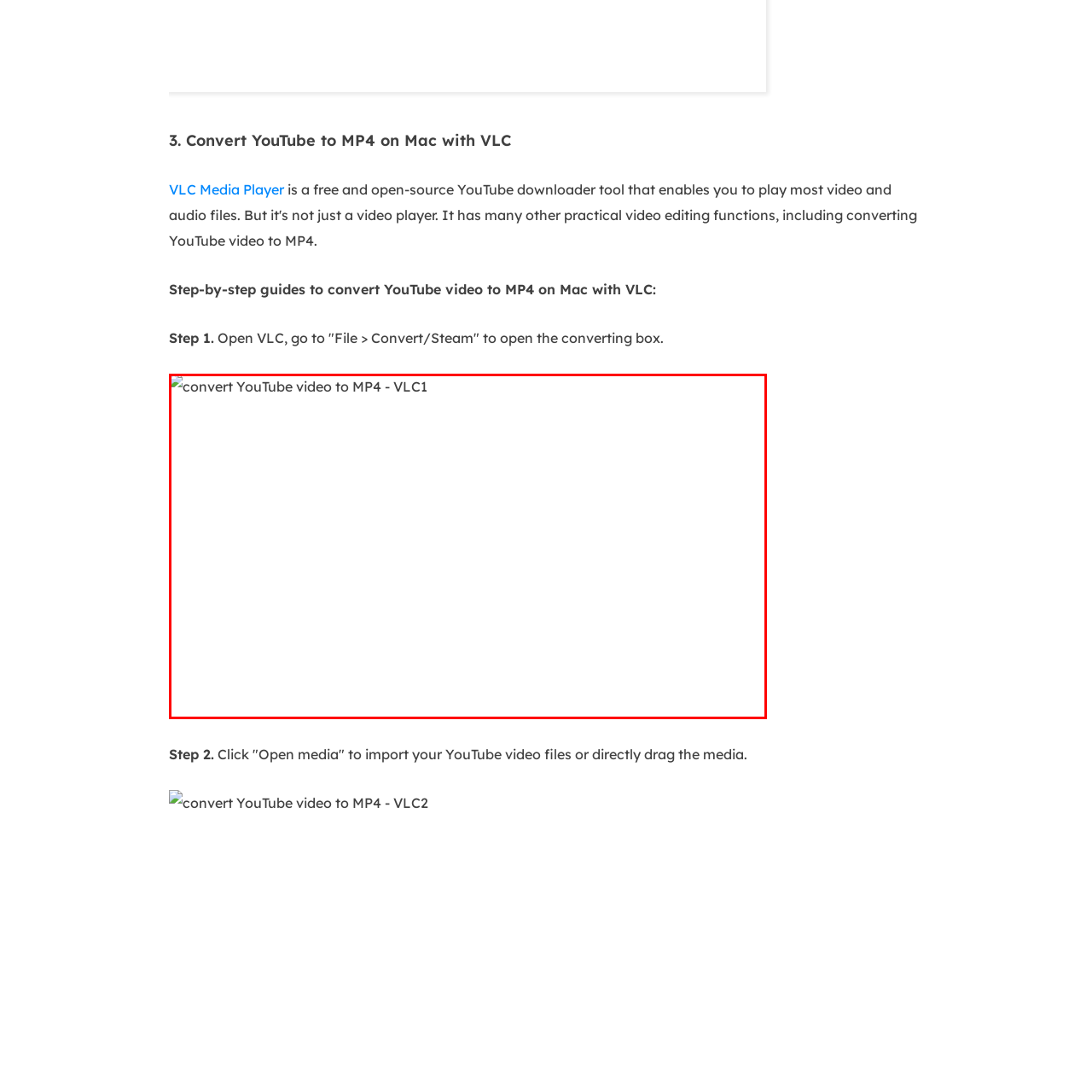What is the target format for video conversion?
Observe the image inside the red-bordered box and offer a detailed answer based on the visual details you find.

The image is part of a guide that aims to help users convert YouTube videos to MP4 format, which is a specific file format for storing video content. The image illustrates the initial step in achieving this conversion using VLC Media Player.